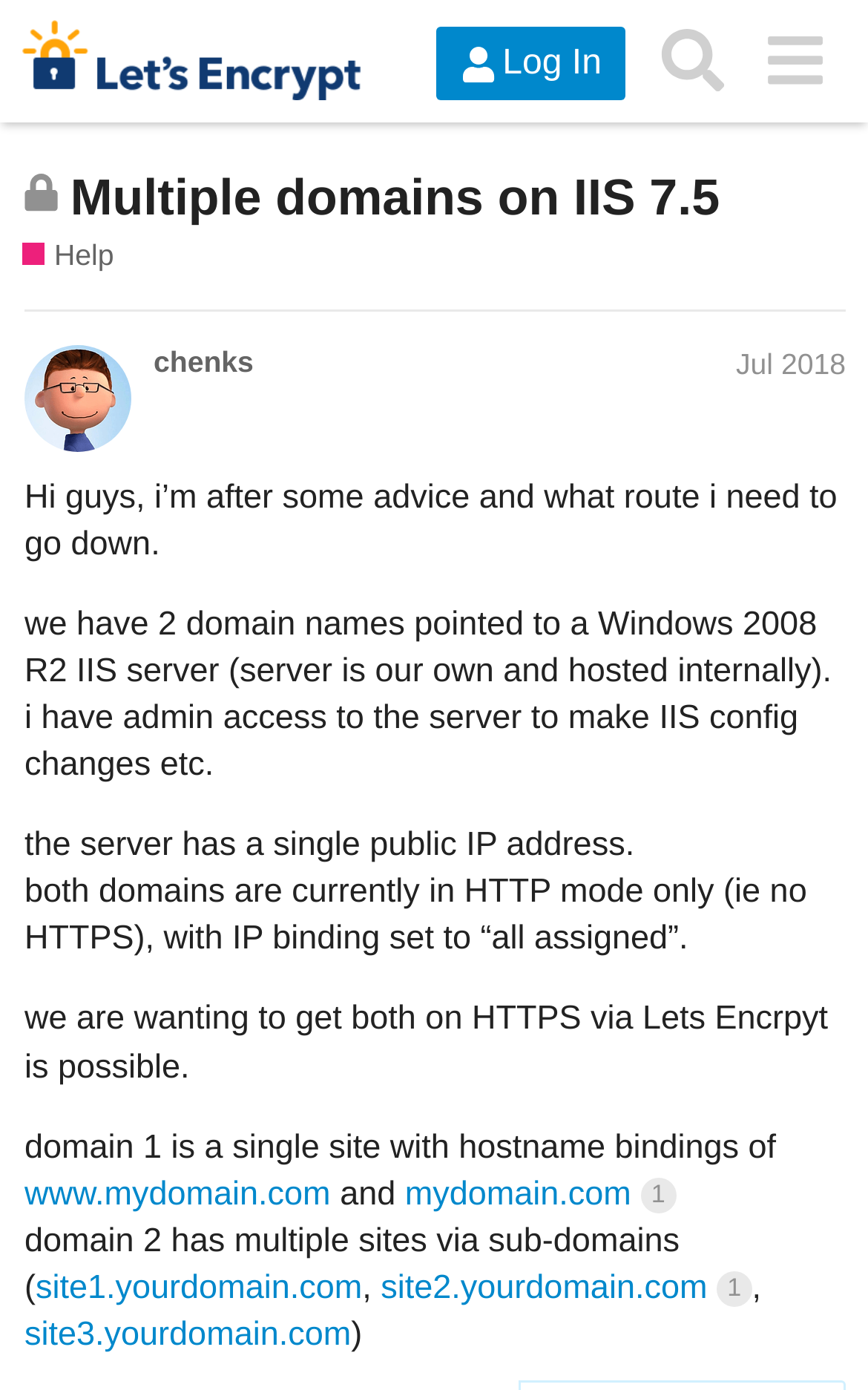How many domain names are pointed to the Windows 2008 R2 IIS server?
Give a one-word or short-phrase answer derived from the screenshot.

2